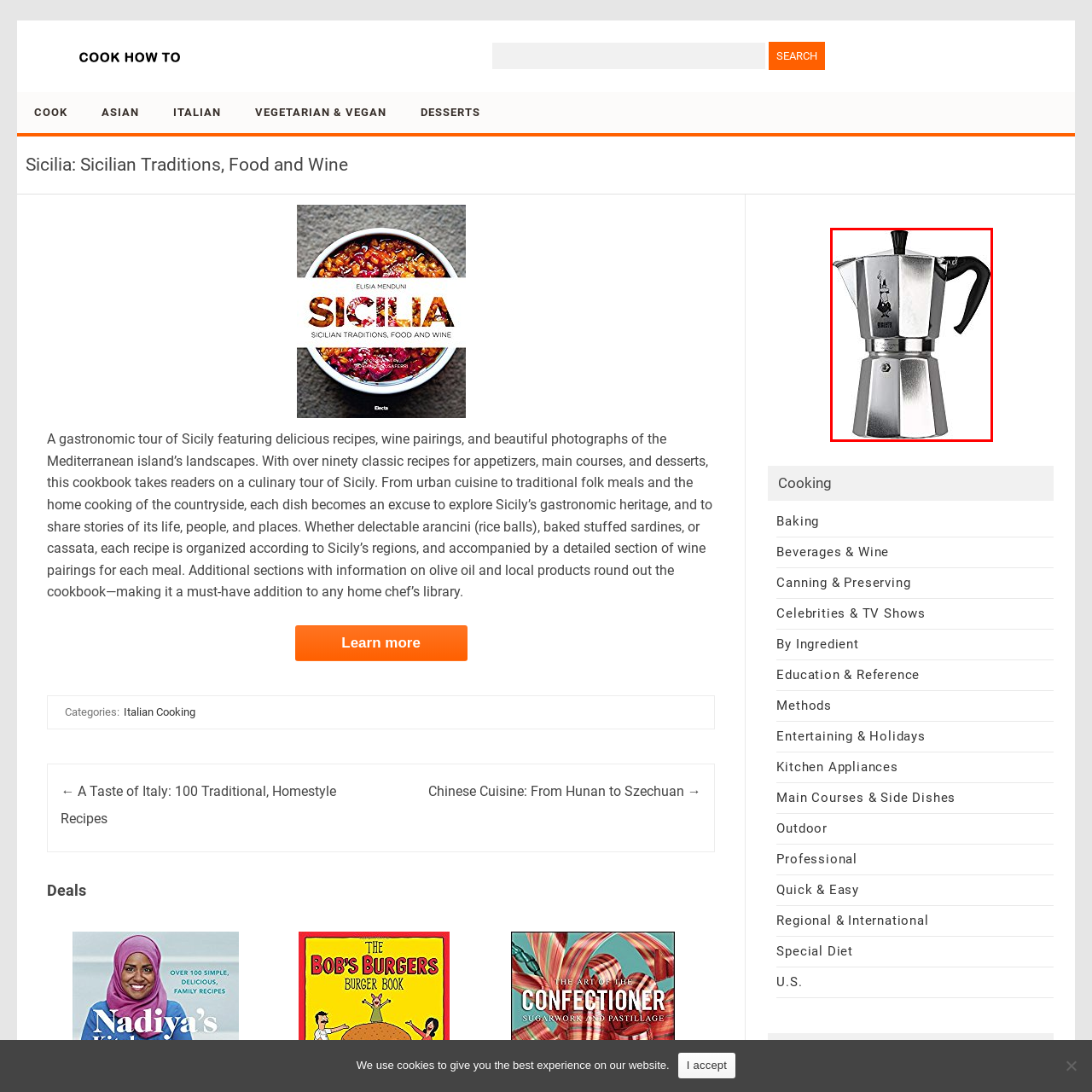Create an extensive caption describing the content of the image outlined in red.

This image features the iconic Bialetti 1166 Moka Express Espresso Maker, renowned for its classic design and functionality. Crafted from high-quality aluminum, the espresso maker showcases a shiny, polished surface that reflects light beautifully, while a black, ergonomic handle provides a comfortable grip. The Moka pot, recognized for its distinctive octagonal shape, is designed to brew rich and aromatic coffee, embodying traditional Italian coffee culture. Ideal for coffee enthusiasts and home baristas, this elegant appliance not only serves a practical purpose but also adds a touch of style to any kitchen.